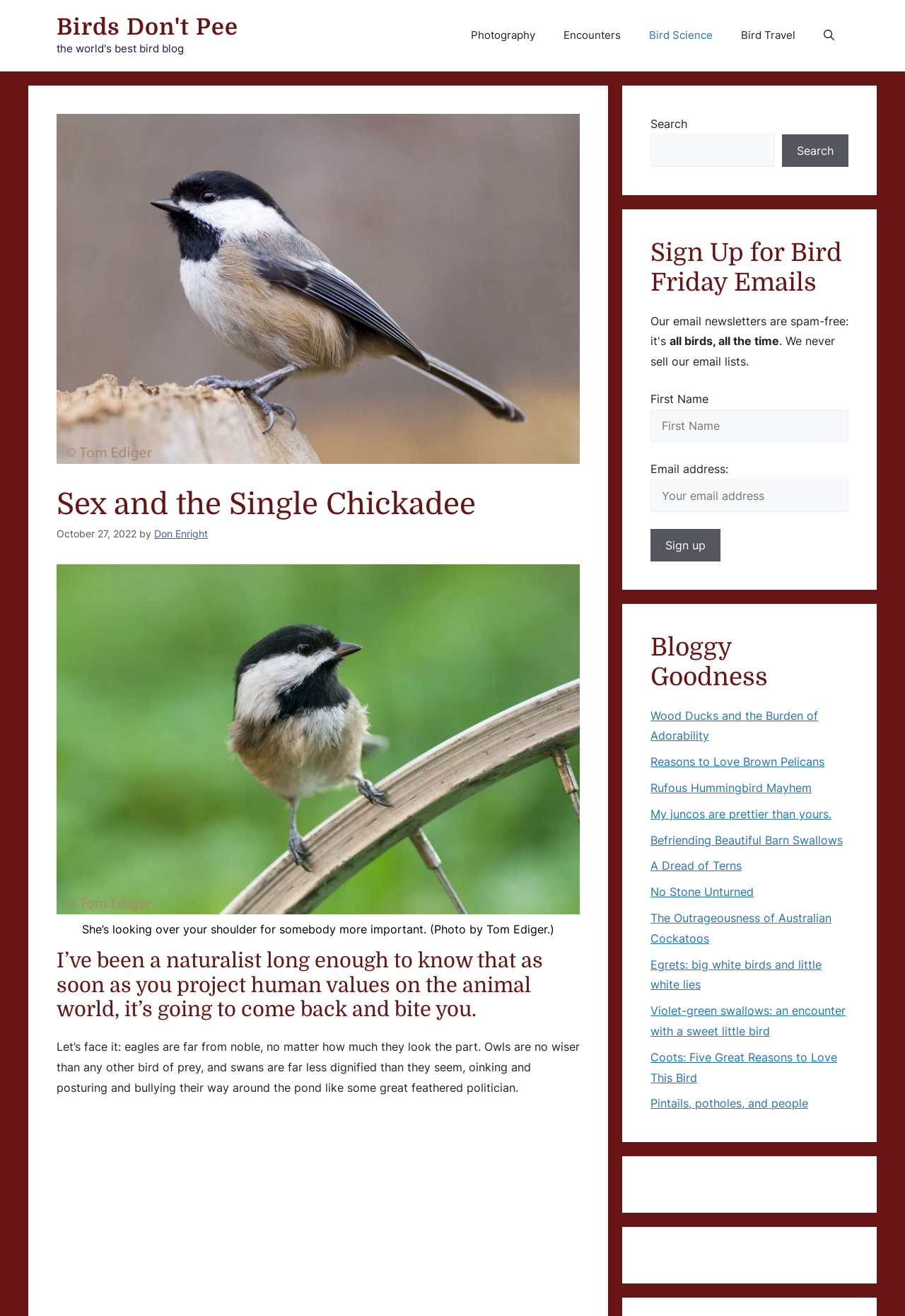What is the topic of the article?
Provide a detailed answer to the question using information from the image.

Based on the webpage content, the article appears to be discussing the sex lives of birds, specifically how they may not conform to traditional human values. The heading 'Sex and the Single Chickadee' and the text 'Let’s face it: eagles are far from noble...' suggest that the article is exploring the unexpected aspects of birds' sexual behavior.